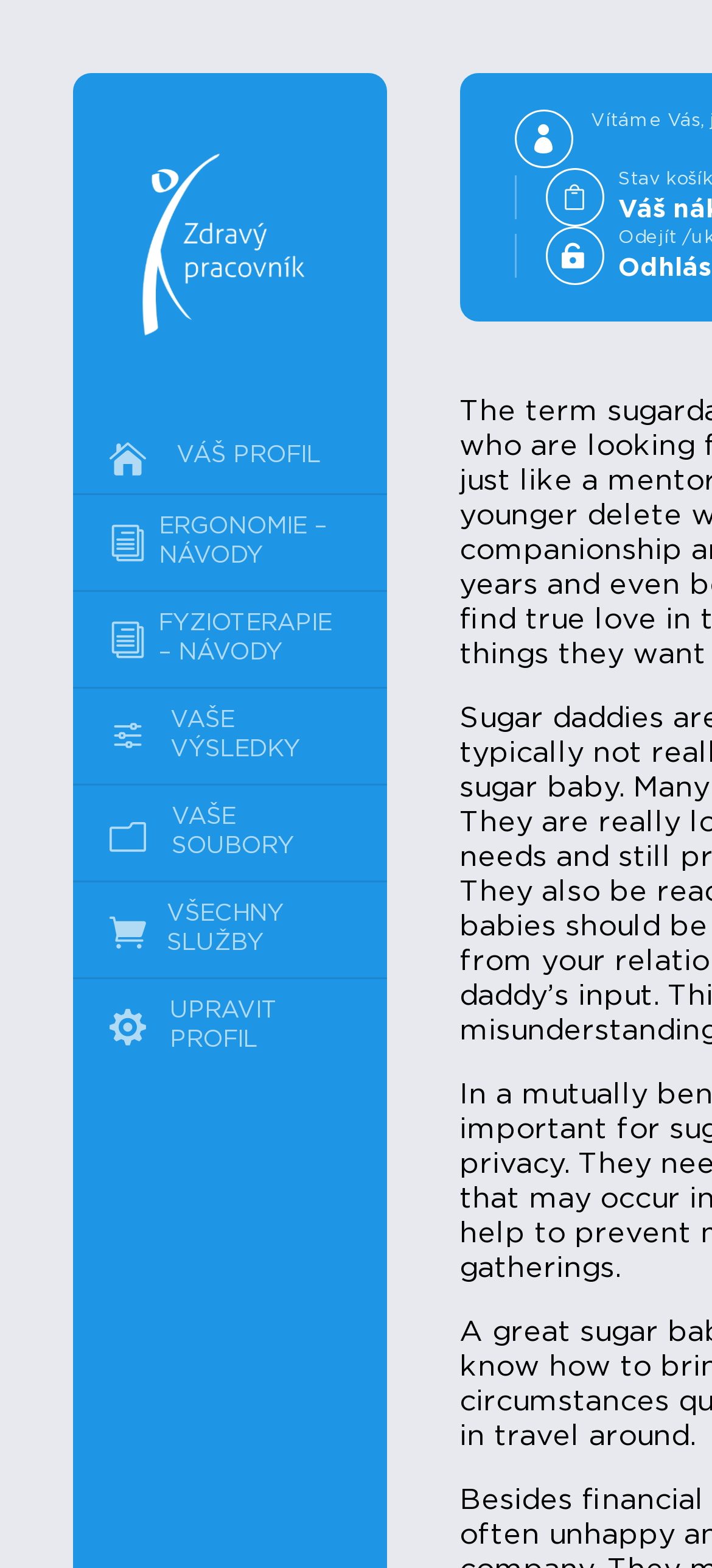How many elements are directly under the root element?
Refer to the image and provide a one-word or short phrase answer.

2